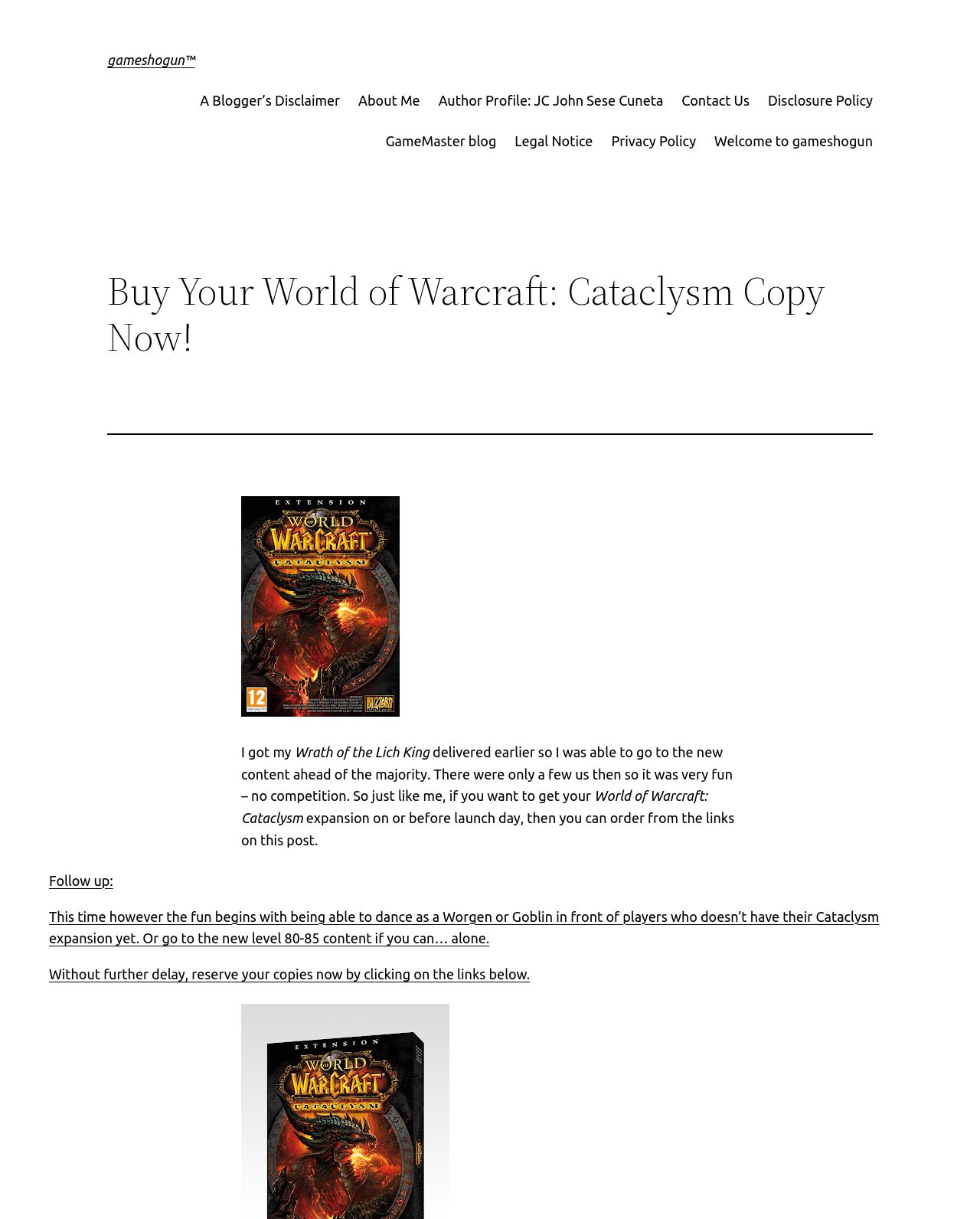Give a one-word or short phrase answer to the question: 
What is the purpose of the links on the webpage?

To order the expansion pack